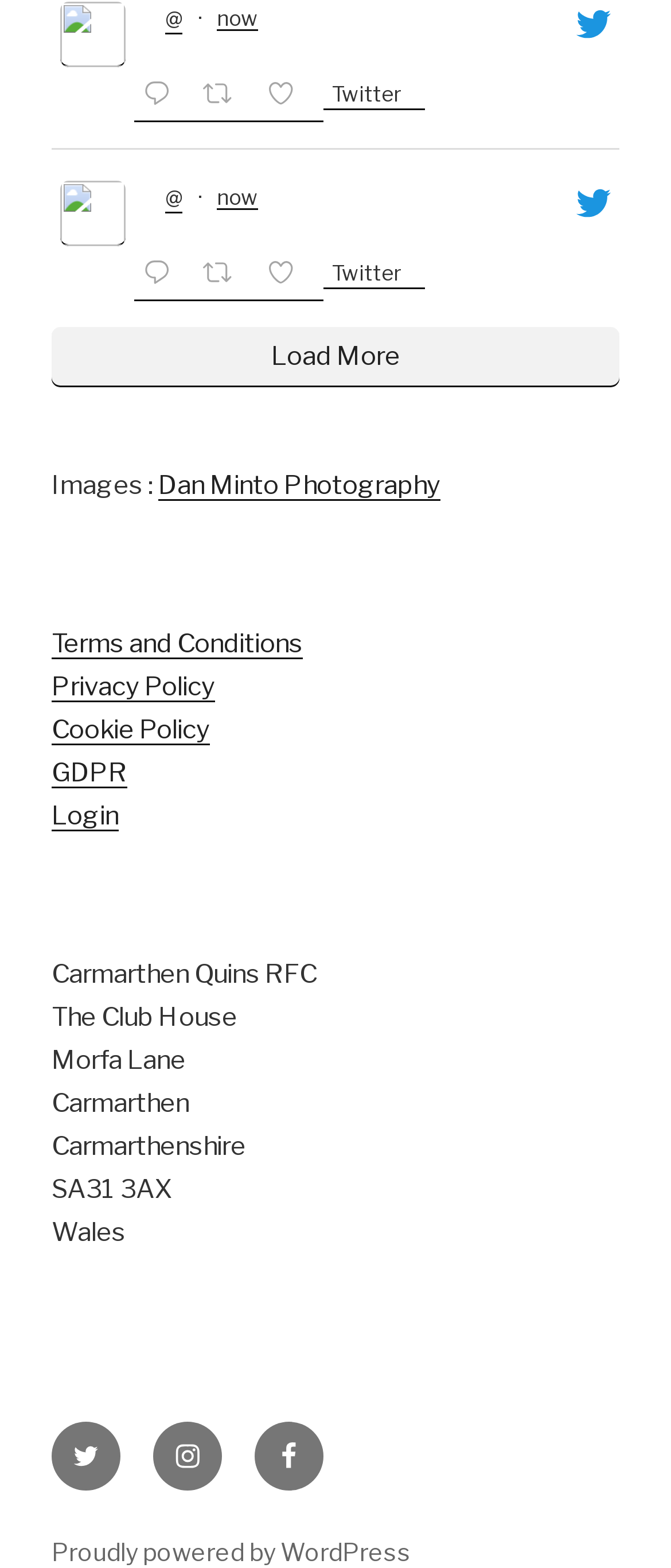What is the content management system used by the website?
Answer with a single word or phrase by referring to the visual content.

WordPress